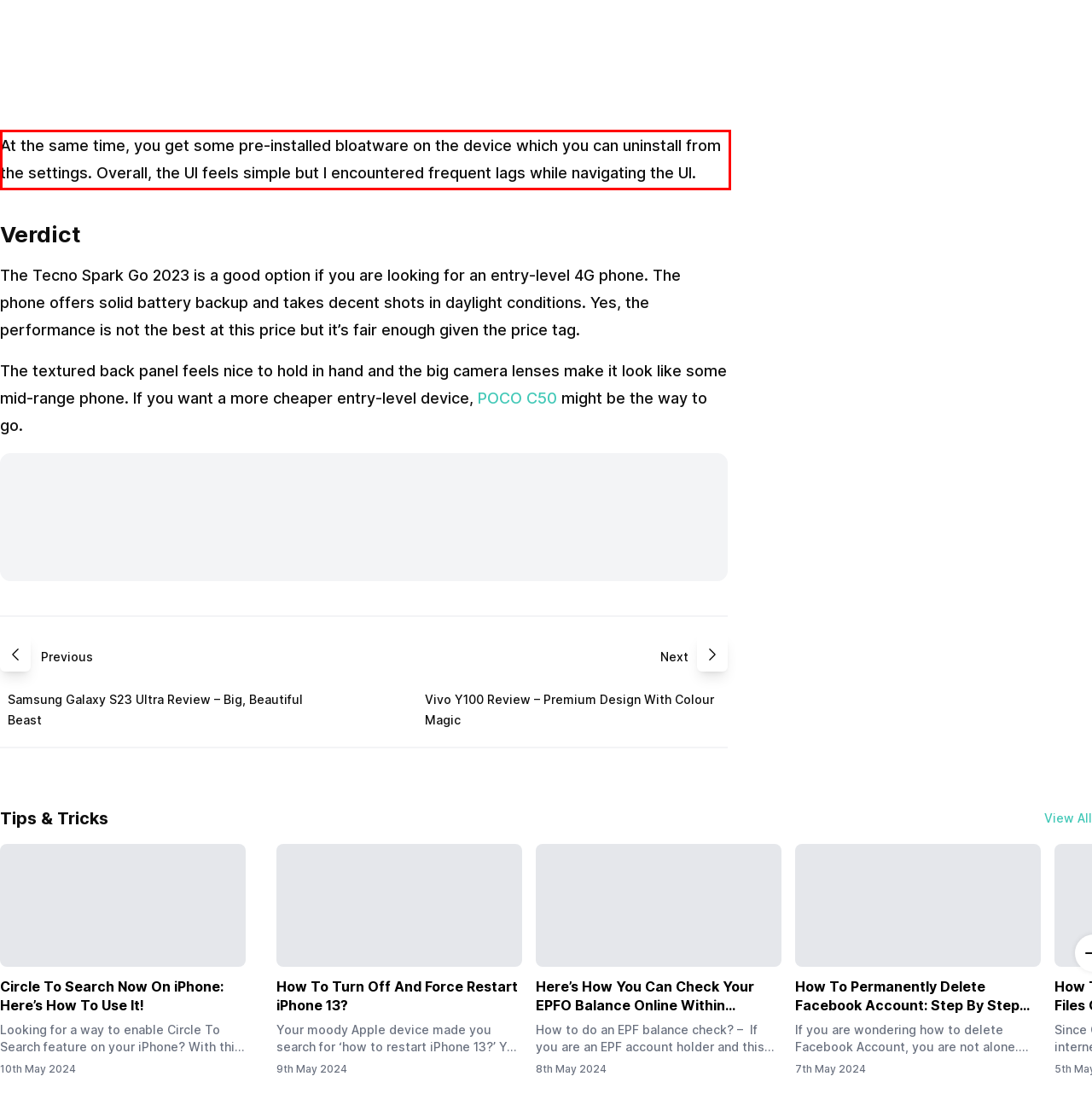Please identify and extract the text content from the UI element encased in a red bounding box on the provided webpage screenshot.

At the same time, you get some pre-installed bloatware on the device which you can uninstall from the settings. Overall, the UI feels simple but I encountered frequent lags while navigating the UI.